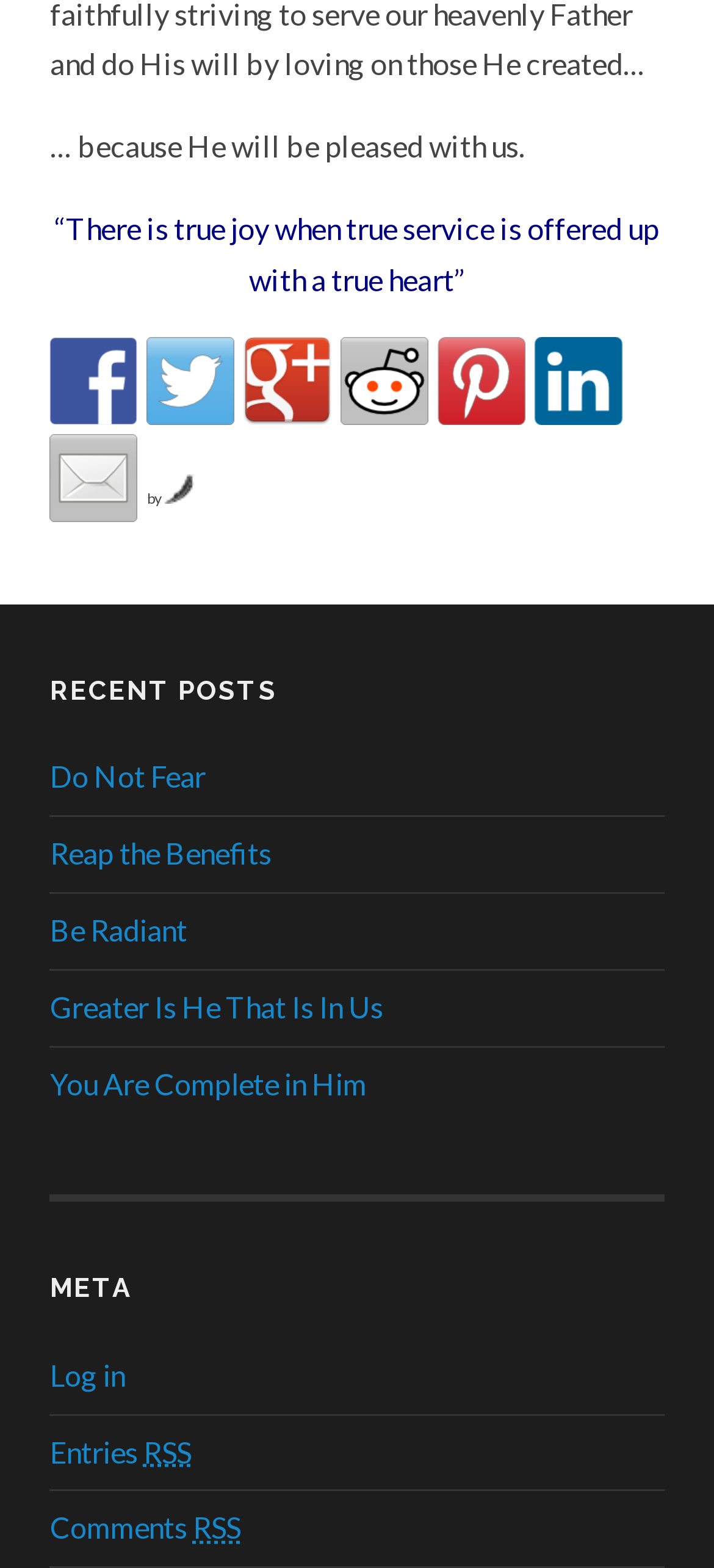Determine the bounding box coordinates of the UI element described by: "You Are Complete in Him".

[0.07, 0.679, 0.514, 0.702]